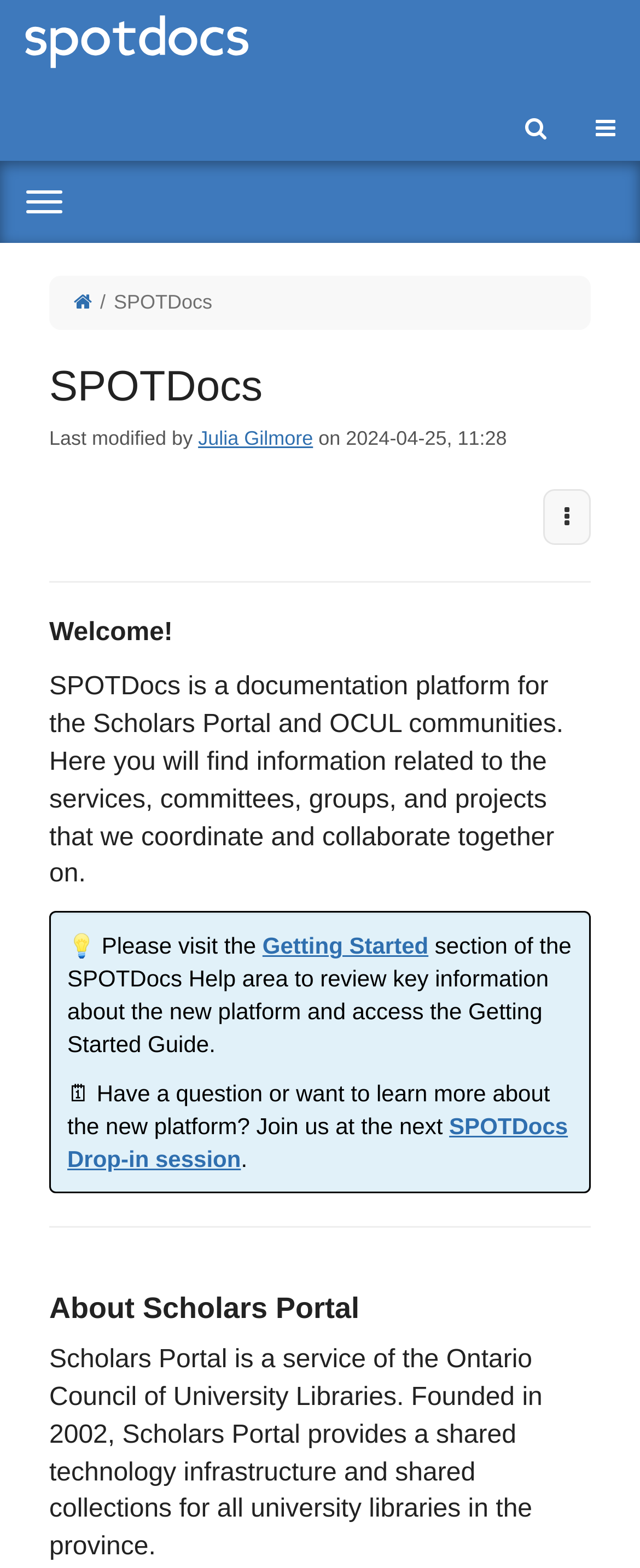Pinpoint the bounding box coordinates of the clickable area necessary to execute the following instruction: "Learn more about SPOTDocs". The coordinates should be given as four float numbers between 0 and 1, namely [left, top, right, bottom].

[0.41, 0.595, 0.669, 0.612]